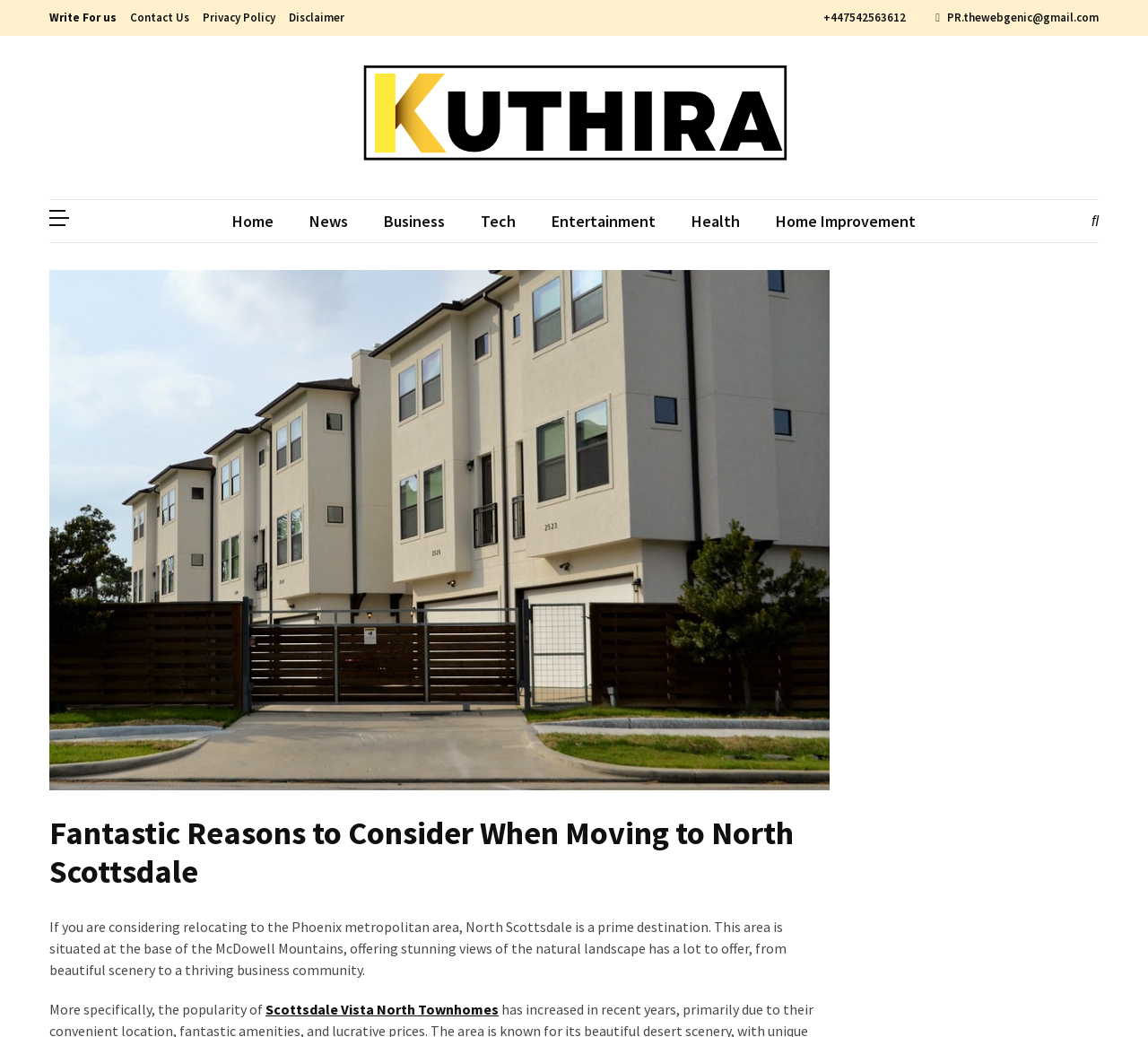Provide a short answer to the following question with just one word or phrase: What is the name of the area situated at the base of the McDowell Mountains?

North Scottsdale